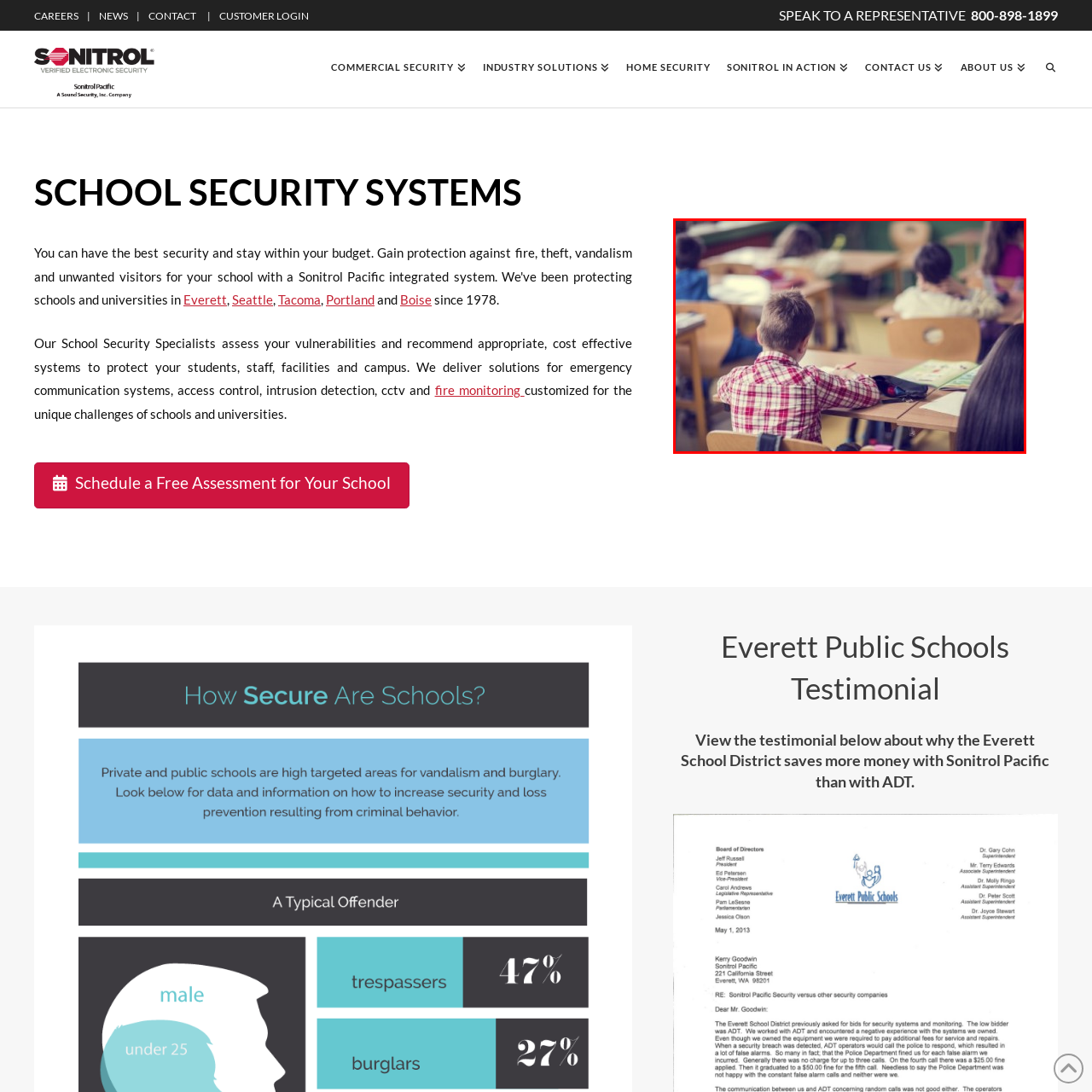Thoroughly describe the contents of the image enclosed in the red rectangle.

The image depicts a classroom scene, showcasing a young child sitting at a wooden desk with their back turned to the viewer. The child, wearing a red and white checkered shirt, is focused on writing in a notebook, illustrating a moment of learning and engagement. In the background, several other students can be seen seated at their desks, indicating a collaborative and interactive classroom environment. The setting is warmly lit, with a green wall and desks arranged neatly, fostering a conducive atmosphere for education. This imagery reflects the importance of school security systems in maintaining a safe and supportive environment for students, as emphasized by Sonitrol Pacific's commitment to protecting schools since 1978.